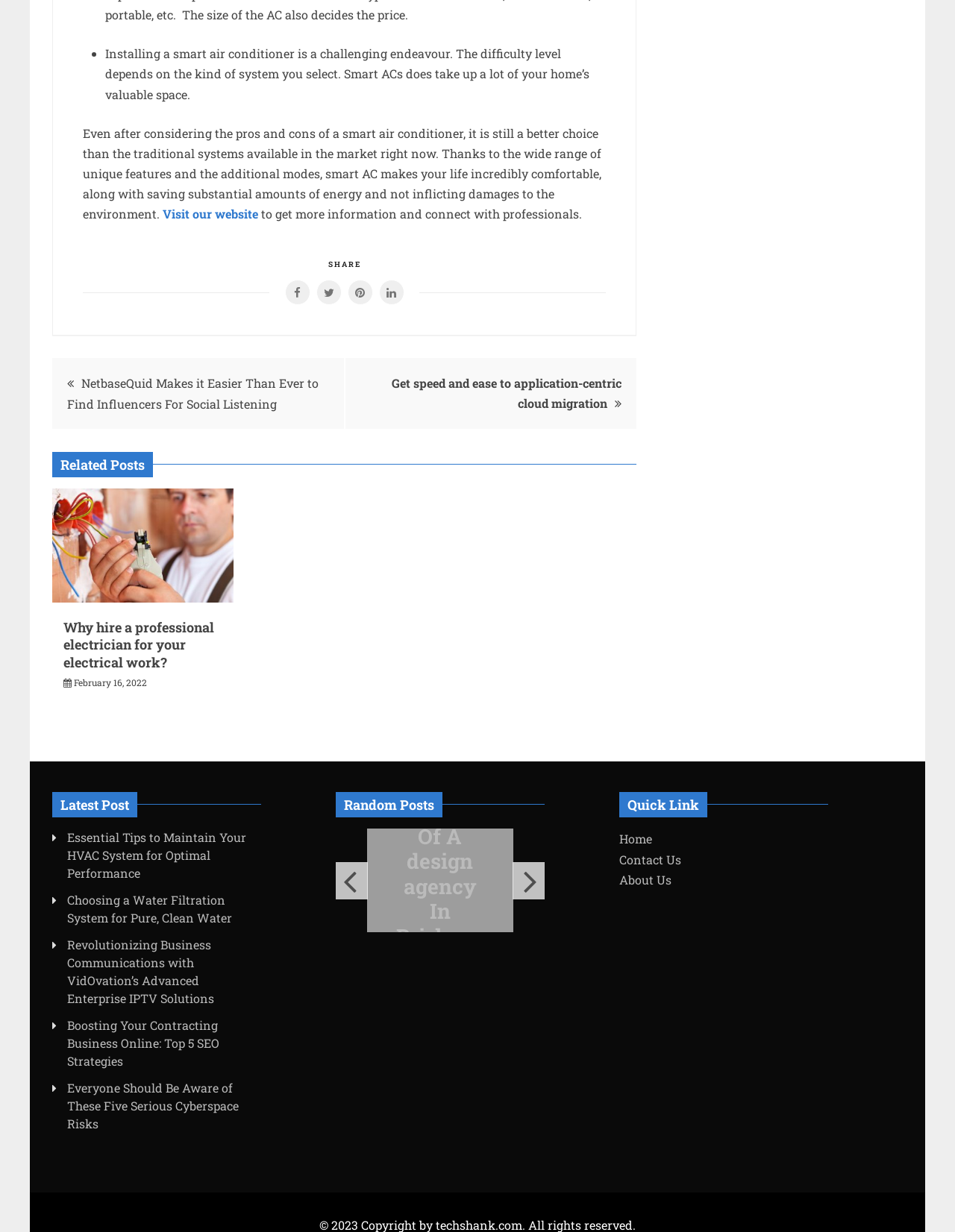What is the purpose of the 'SHARE' button?
Please give a well-detailed answer to the question.

The 'SHARE' button is likely intended to allow users to share the webpage or its content on social media or other platforms, as indicated by the adjacent links with social media icons.